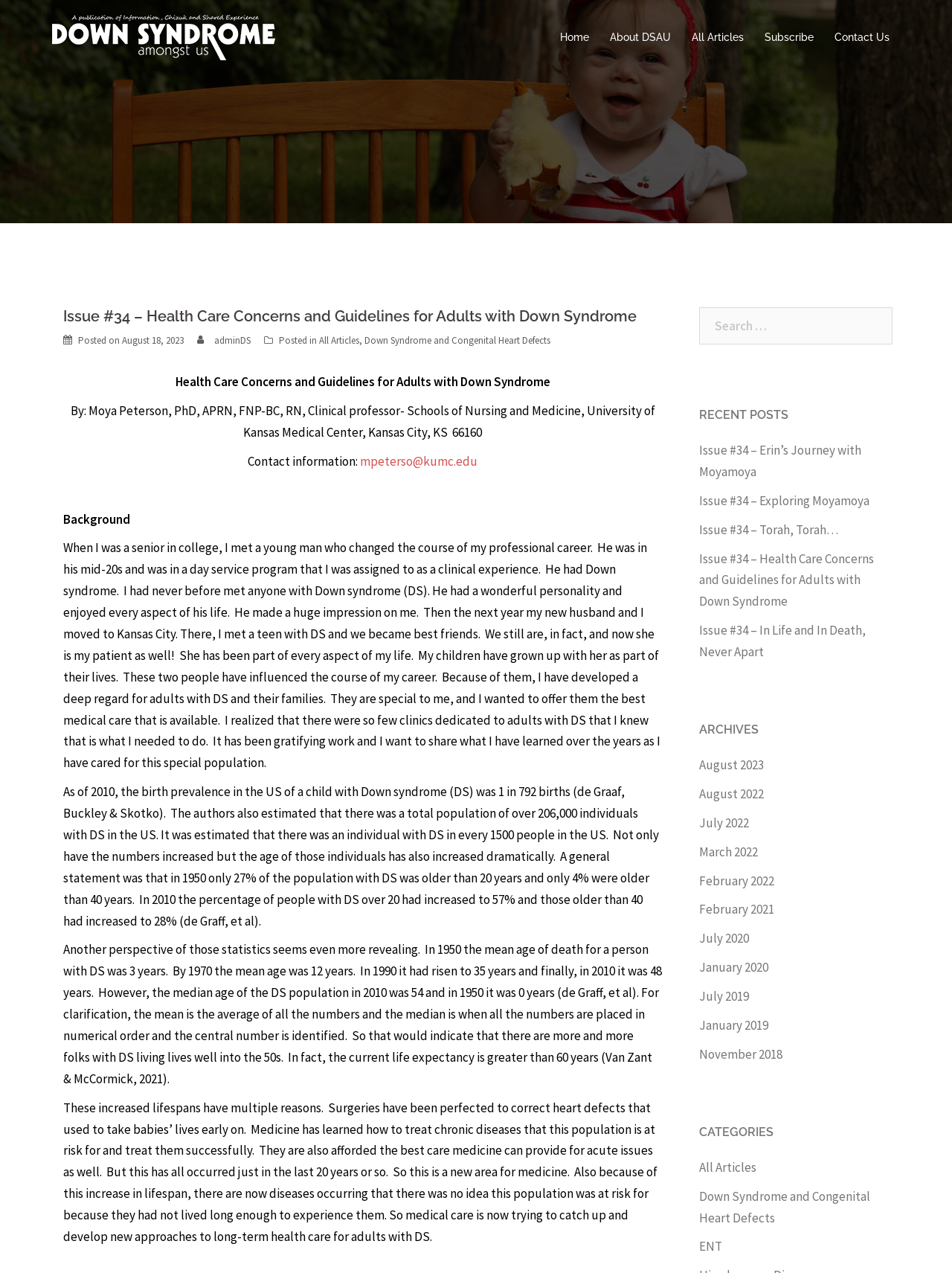Using details from the image, please answer the following question comprehensively:
What is the topic of the article?

The topic of the article is Health Care Concerns and Guidelines for Adults with Down Syndrome, as indicated by the heading element with the text 'Health Care Concerns and Guidelines for Adults with Down Syndrome'.